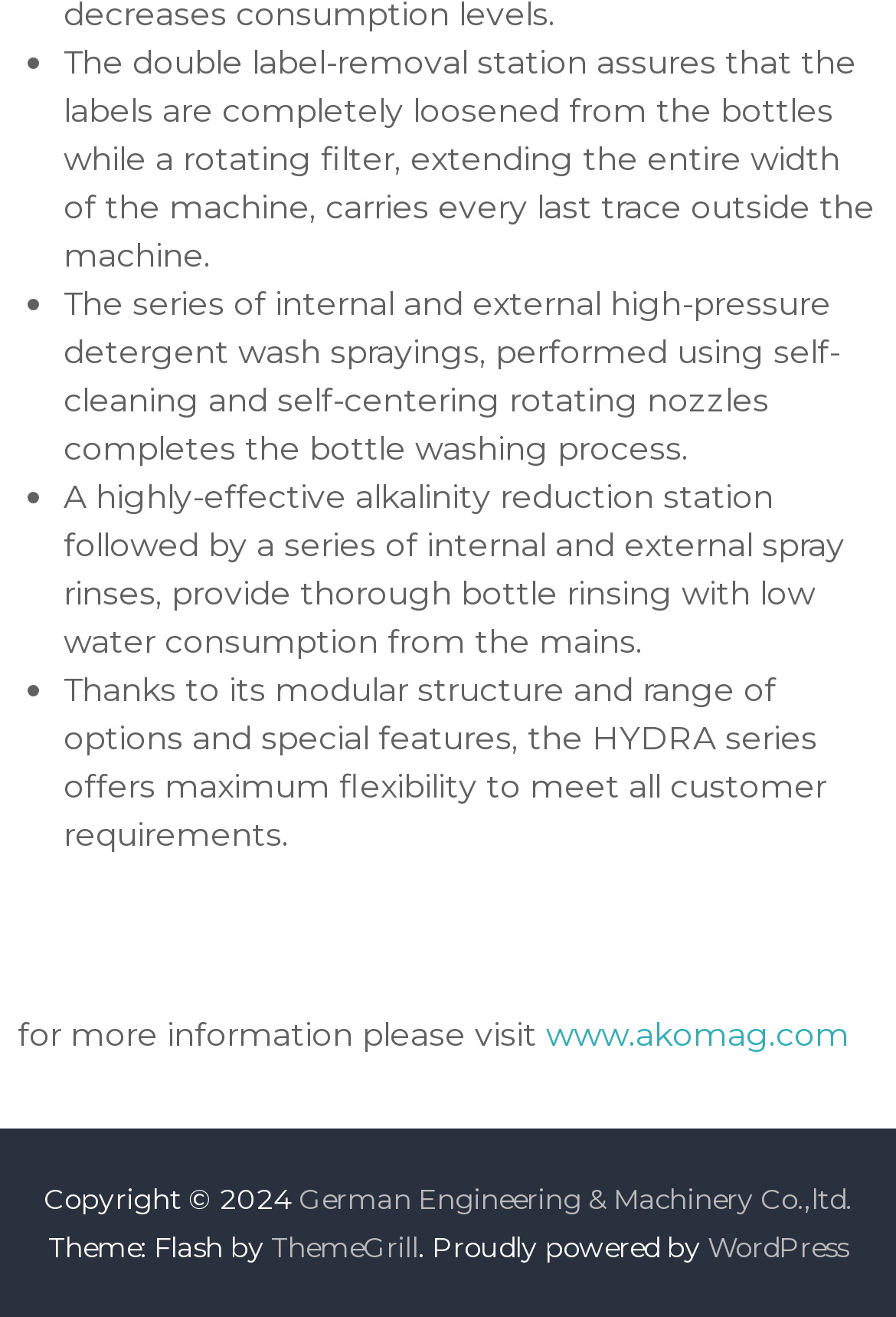What is the platform that powers the website?
Based on the content of the image, thoroughly explain and answer the question.

In the footer section, there is a link to WordPress, indicating that the website is proudly powered by WordPress.